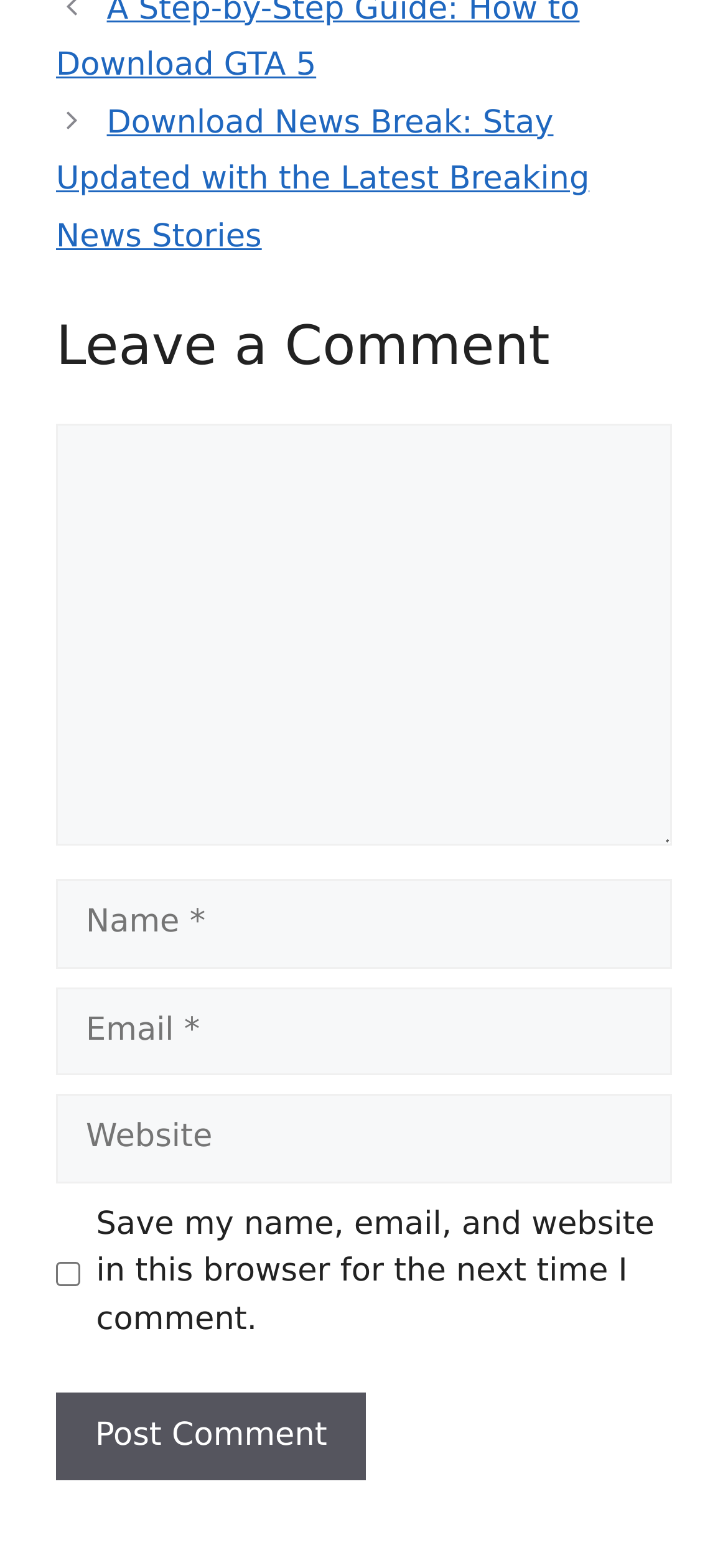Determine the bounding box coordinates of the section I need to click to execute the following instruction: "Leave a comment". Provide the coordinates as four float numbers between 0 and 1, i.e., [left, top, right, bottom].

[0.077, 0.2, 0.923, 0.246]